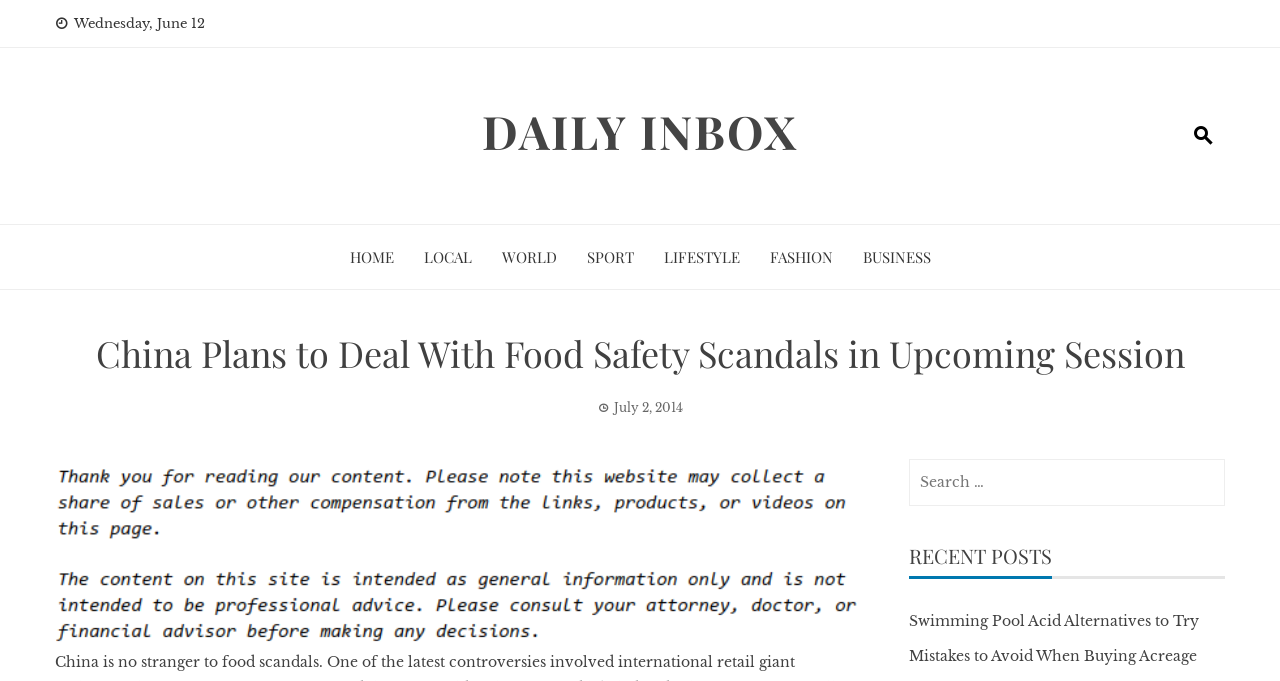Predict the bounding box coordinates of the area that should be clicked to accomplish the following instruction: "click on Swimming Pool Acid Alternatives to Try". The bounding box coordinates should consist of four float numbers between 0 and 1, i.e., [left, top, right, bottom].

[0.71, 0.899, 0.937, 0.925]